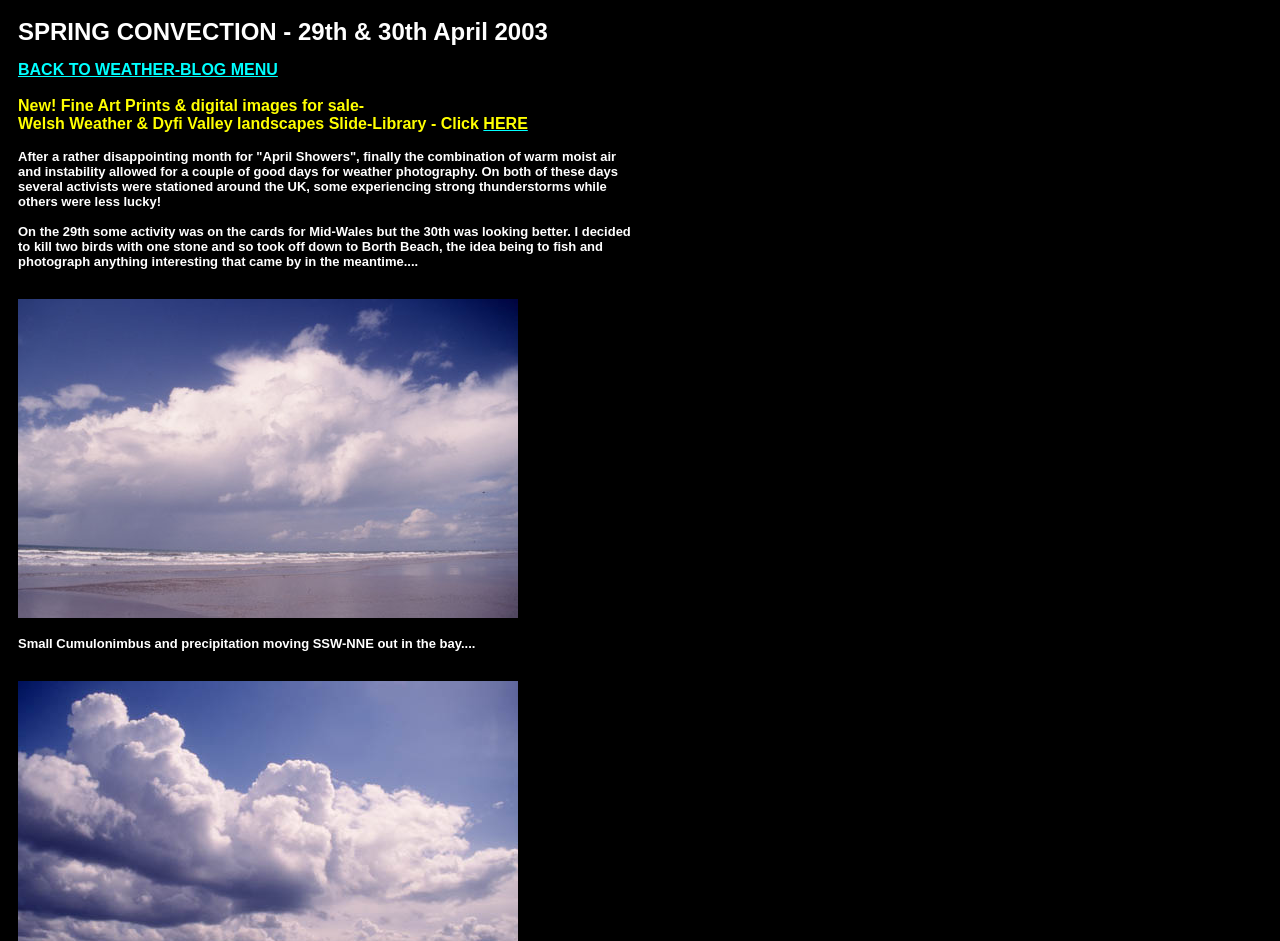What is being sold on the webpage?
Based on the screenshot, provide your answer in one word or phrase.

Fine Art Prints